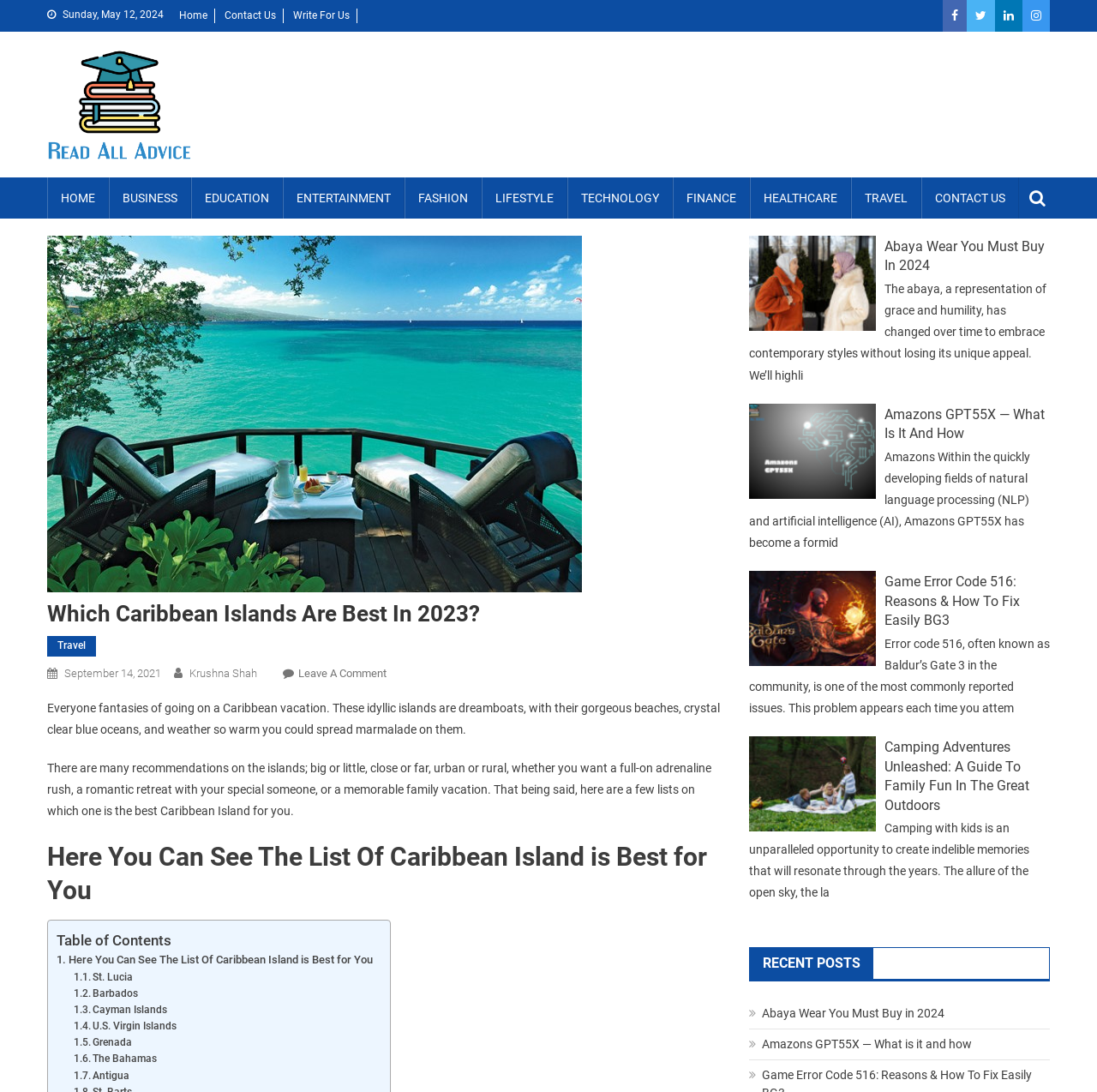Predict the bounding box coordinates for the UI element described as: "September 14, 2021September 20, 2023". The coordinates should be four float numbers between 0 and 1, presented as [left, top, right, bottom].

[0.059, 0.611, 0.147, 0.623]